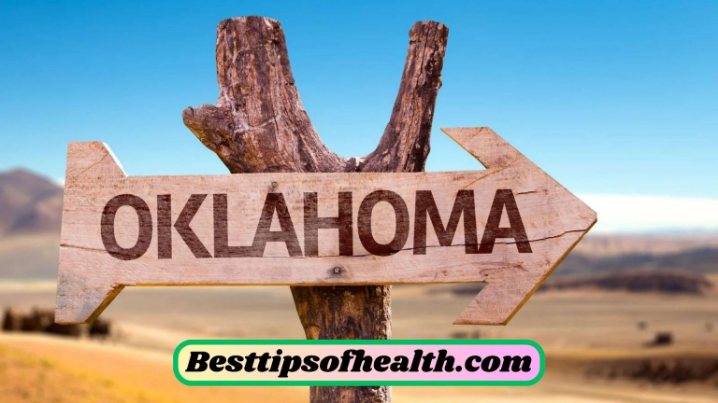Examine the image and give a thorough answer to the following question:
What is written on the banner below the sign?

The question inquires about the text on the vibrant banner situated below the wooden sign. A close look at the image reveals that the banner reads 'Besttipsofhealth.com', suggesting a connection to health-related content or advice.